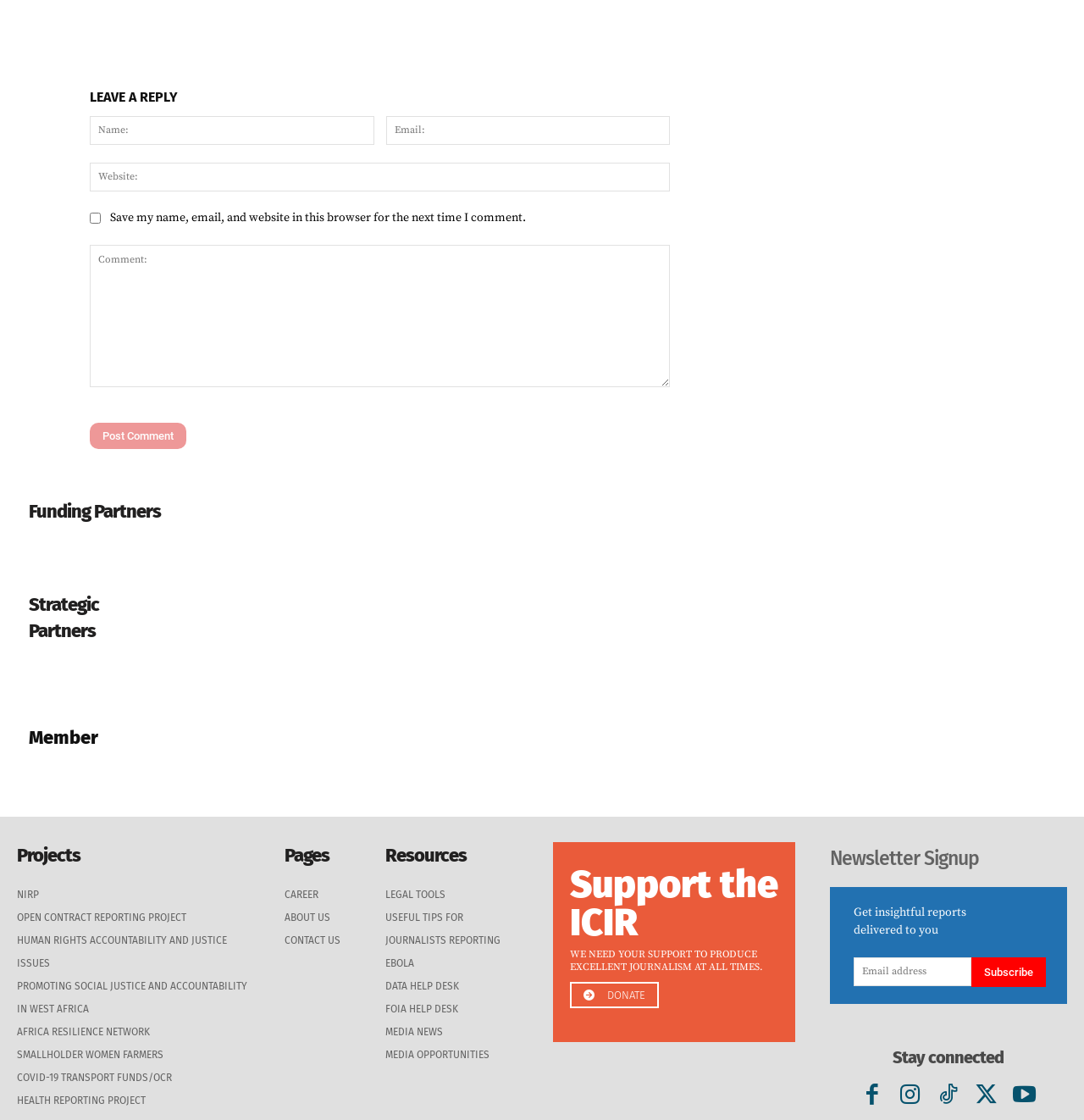Bounding box coordinates are given in the format (top-left x, top-left y, bottom-right x, bottom-right y). All values should be floating point numbers between 0 and 1. Provide the bounding box coordinate for the UI element described as: parent_node: Support the ICIR aria-label="icon_box"

[0.526, 0.765, 0.726, 0.9]